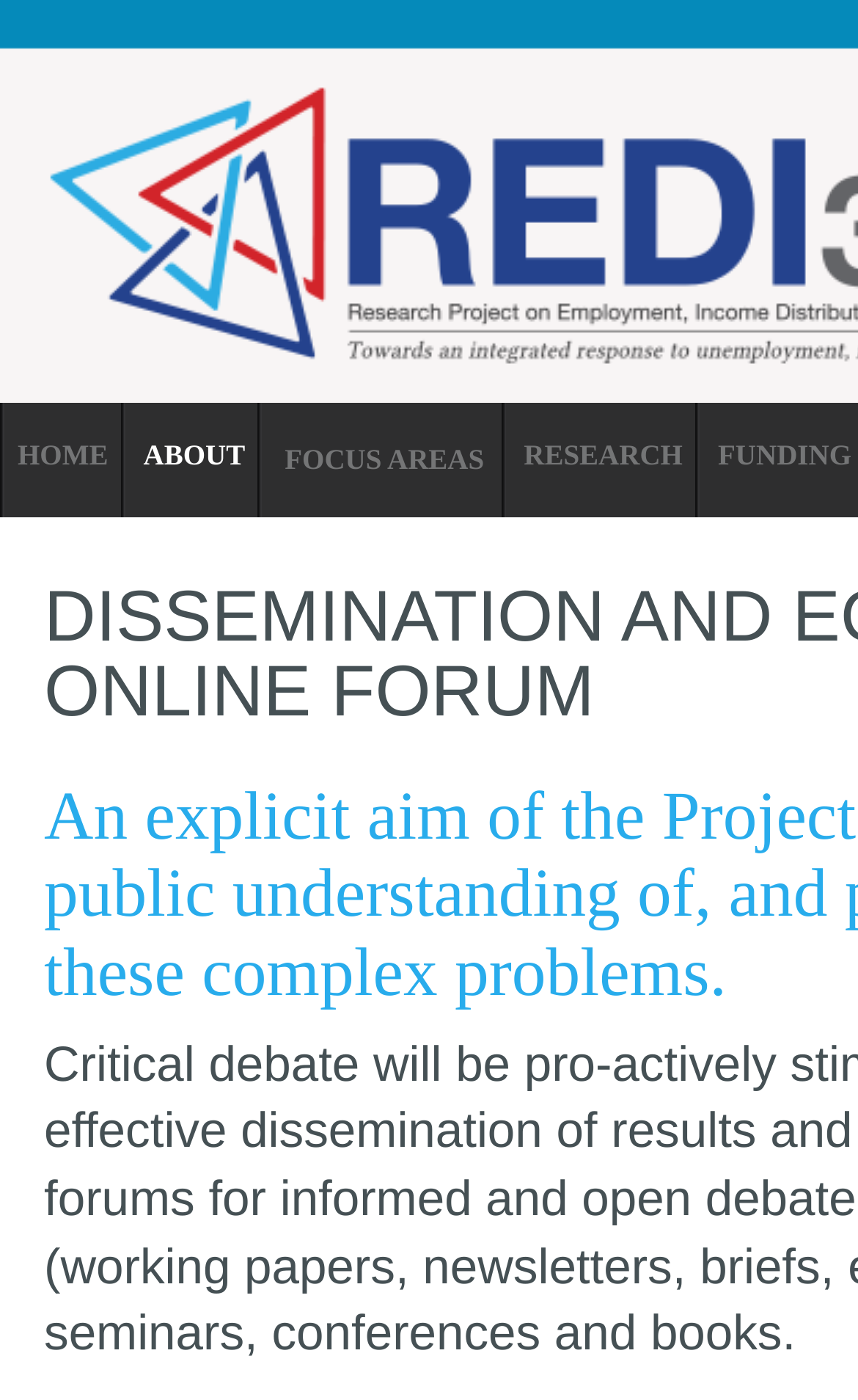Provide the bounding box coordinates of the HTML element described as: "Skip to main content". The bounding box coordinates should be four float numbers between 0 and 1, i.e., [left, top, right, bottom].

[0.0, 0.0, 0.302, 0.002]